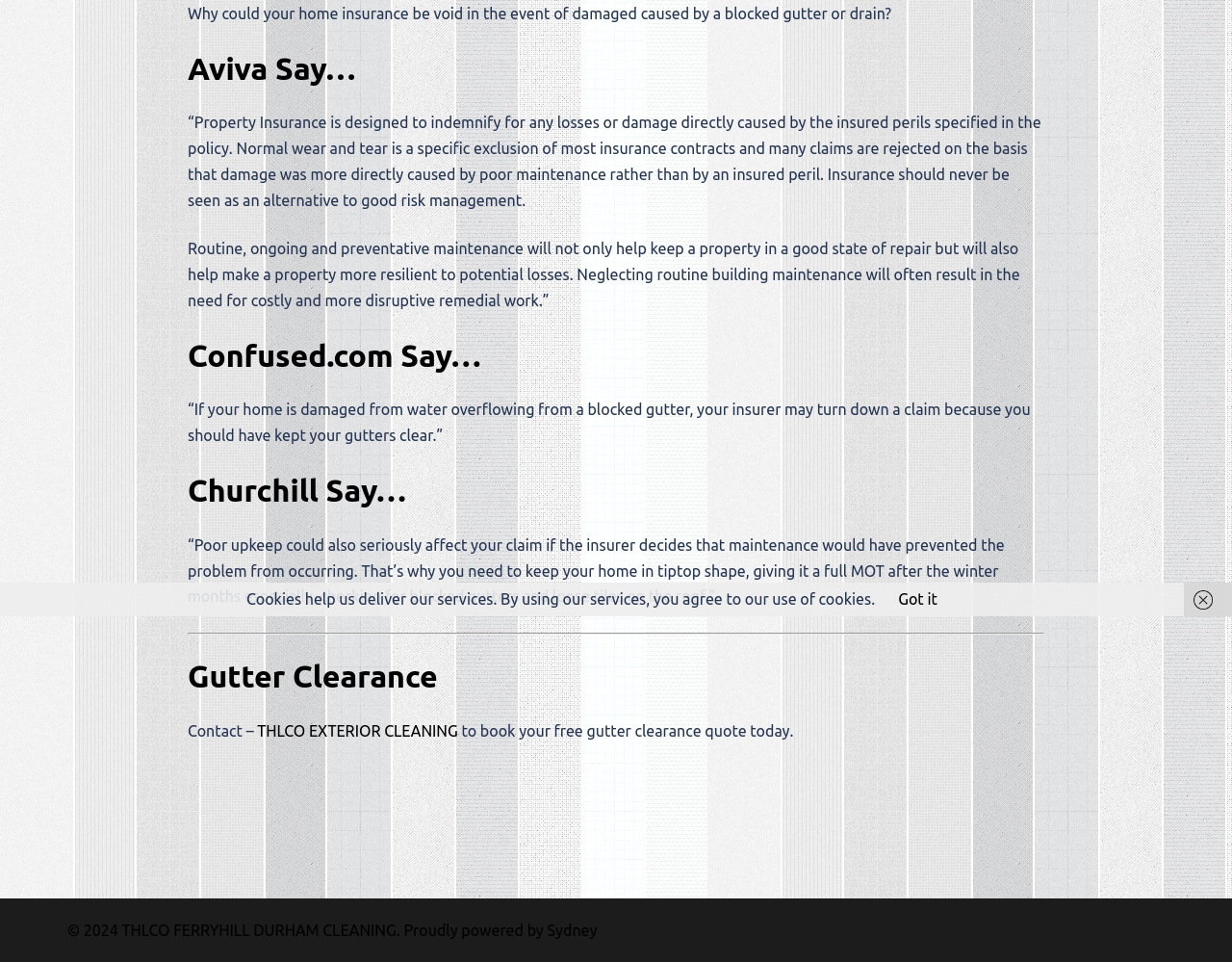Please find the bounding box for the UI element described by: "Aviva Say…".

[0.152, 0.053, 0.289, 0.089]